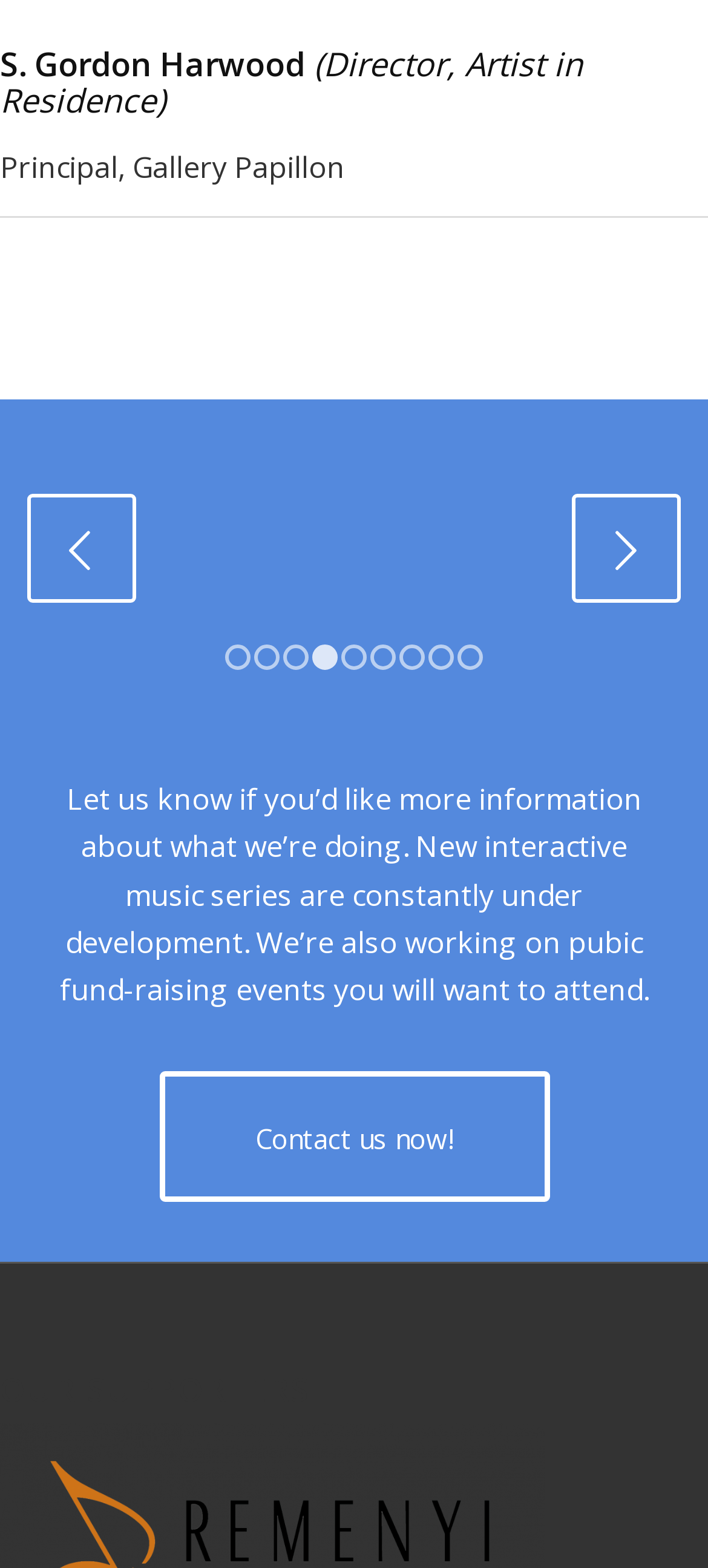What is the title of the second section?
Provide a detailed and well-explained answer to the question.

The question can be answered by looking at the heading element at the bottom of the webpage, which contains the text 'OUR SUPPORTERS'.